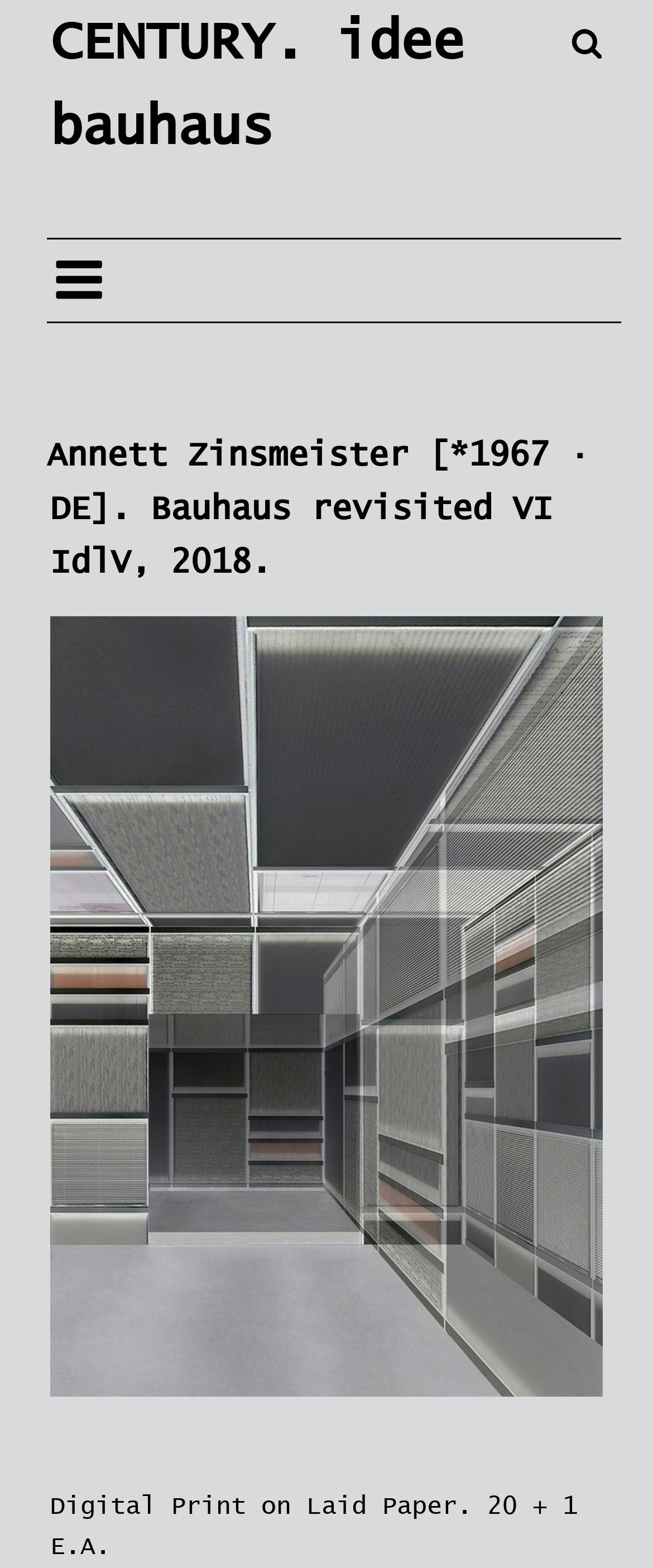Please answer the following question using a single word or phrase: 
What is the nationality of Annett Zinsmeister?

DE